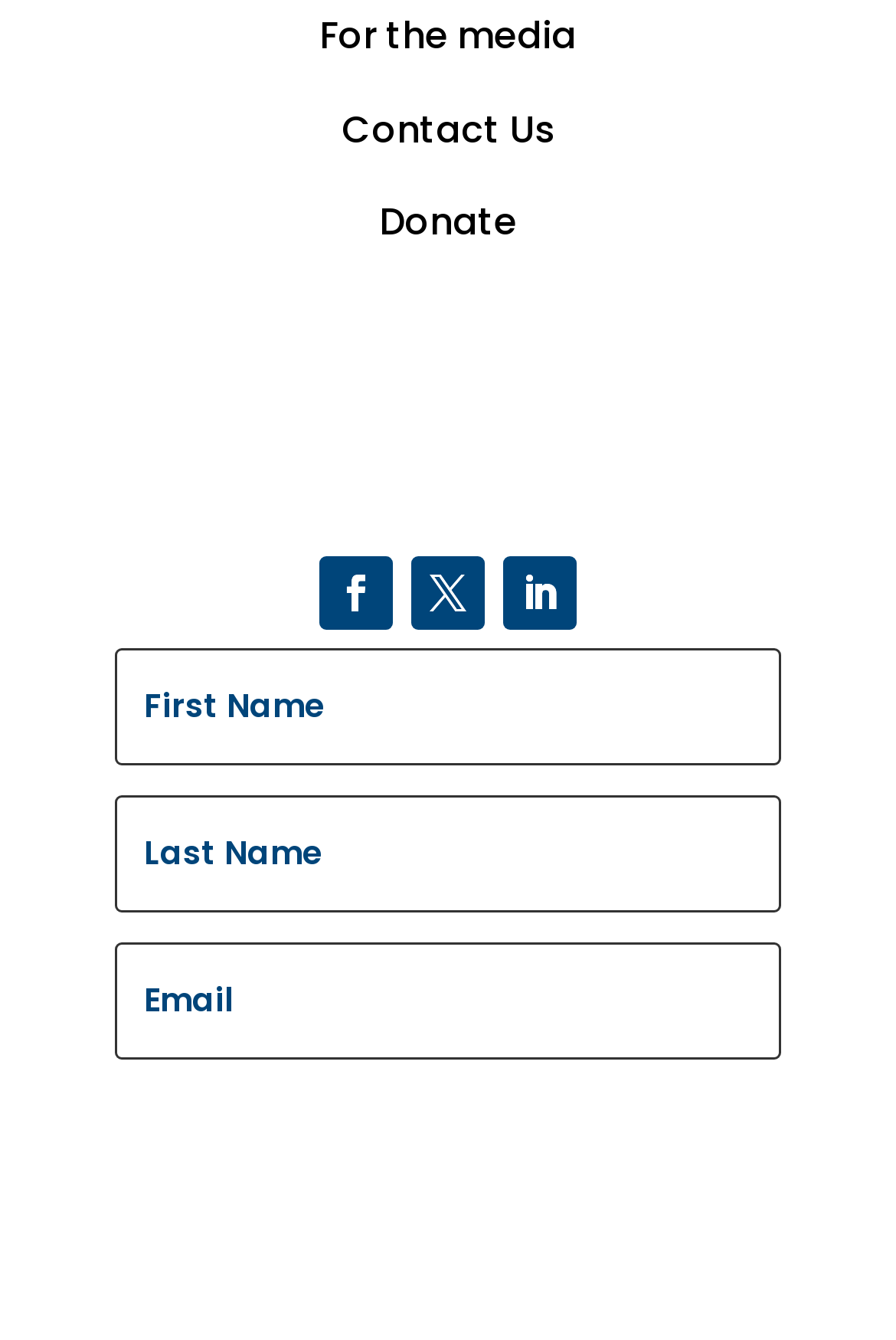Identify the bounding box coordinates of the HTML element based on this description: "Subscribe".

[0.128, 0.814, 0.872, 0.881]